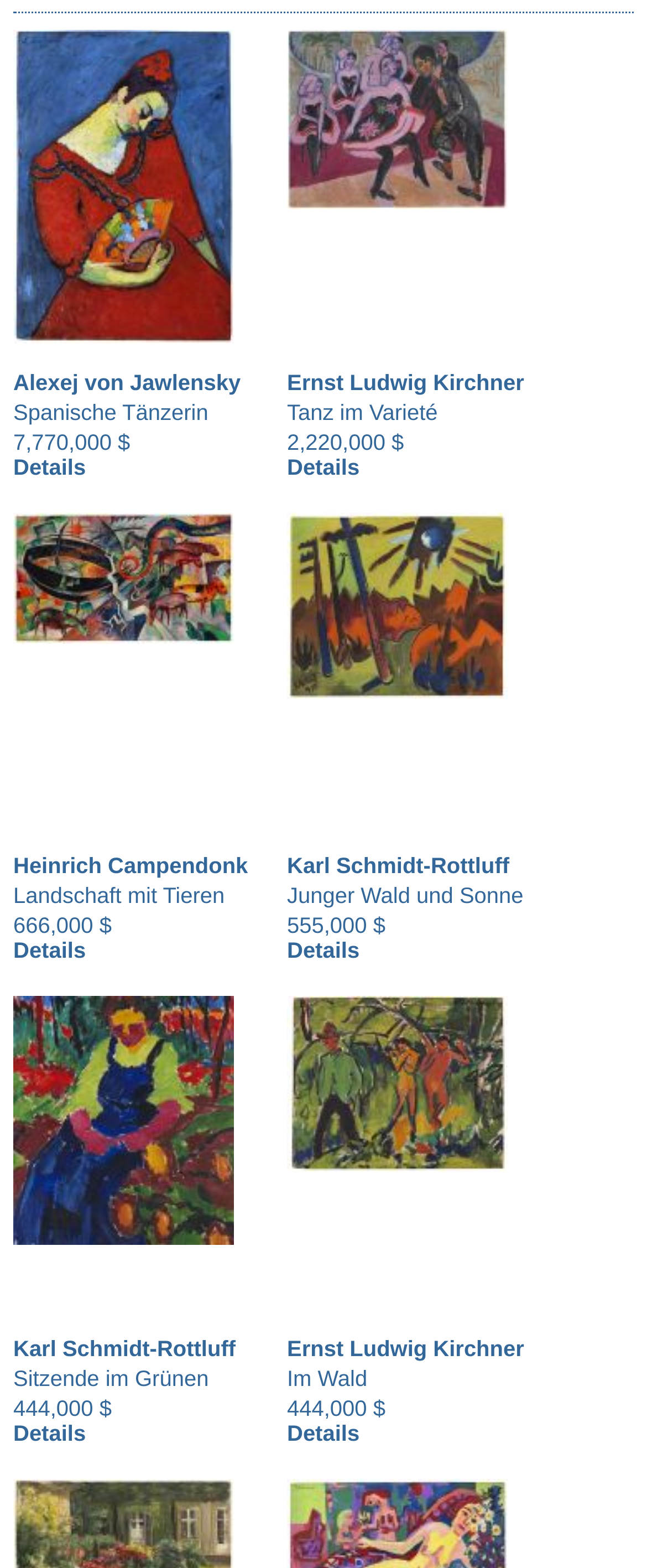Predict the bounding box of the UI element that fits this description: "Ernst Ludwig Kirchner".

[0.444, 0.236, 0.81, 0.252]